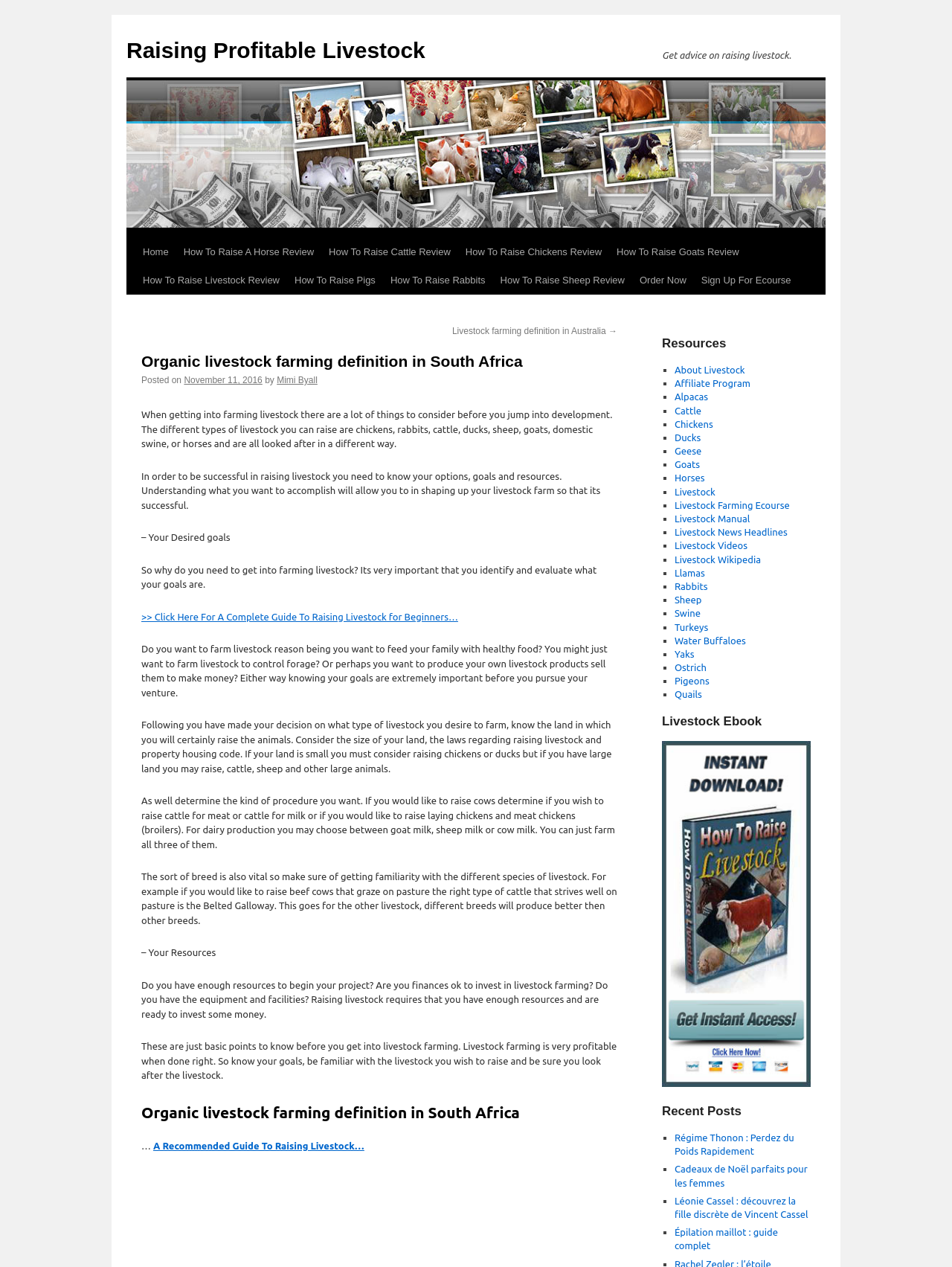What is the purpose of evaluating your resources in livestock farming?
Please provide a comprehensive answer based on the contents of the image.

The webpage emphasizes the importance of evaluating your resources, including finances, equipment, and facilities, to determine if you have enough resources to invest in livestock farming and to ensure that you are prepared to start and maintain a successful livestock farm.